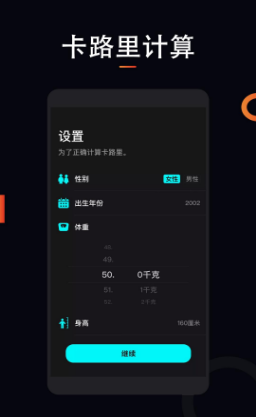What is the purpose of the '继续' button?
Ensure your answer is thorough and detailed.

The '继续' button is positioned at the bottom of the interface, and its purpose is to prompt users to save their customized settings or proceed with using the app, allowing them to move forward with their activity monitoring and tracking.